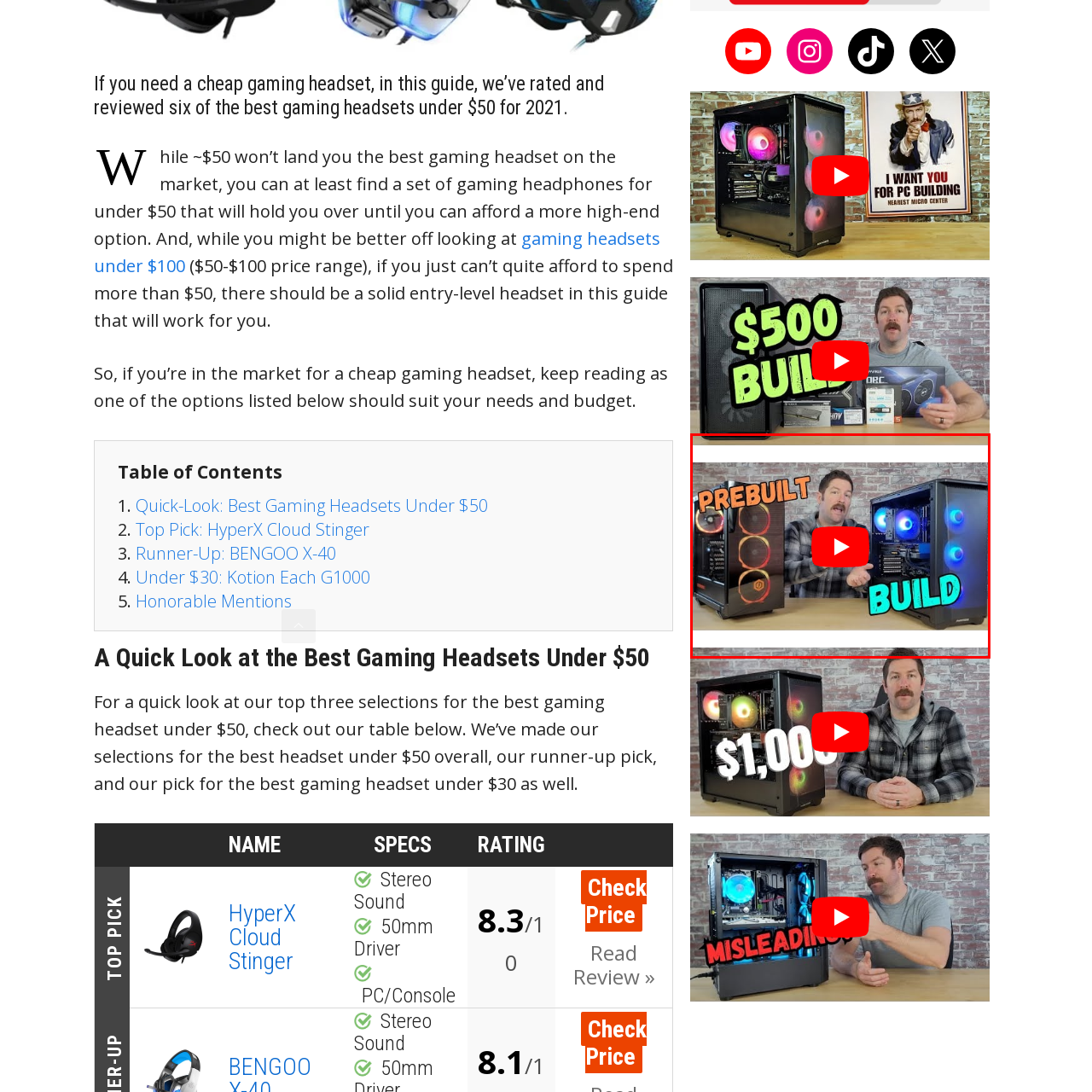Describe extensively the image that is situated inside the red border.

In this image, a presenter stands in front of two different gaming PCs: a prebuilt unit on the left featuring RGB lighting that creates a vibrant visual appeal, and a custom-built PC on the right showcasing a sleek design with additional cooling fans highlighted by blue LED lights. The presenter, who appears enthusiastic, emphasizes the differences between the prebuilt and custom-built options, likely aiding viewers in choosing the right type of PC for their gaming needs. In the center, a prominent red play button indicates that this image is a thumbnail for a video, suggesting that more in-depth information regarding the comparison between prebuilt and custom builds can be found in the accompanying video content. The background features a rustic brick wall, adding to the overall modern gaming aesthetic of the presentation.